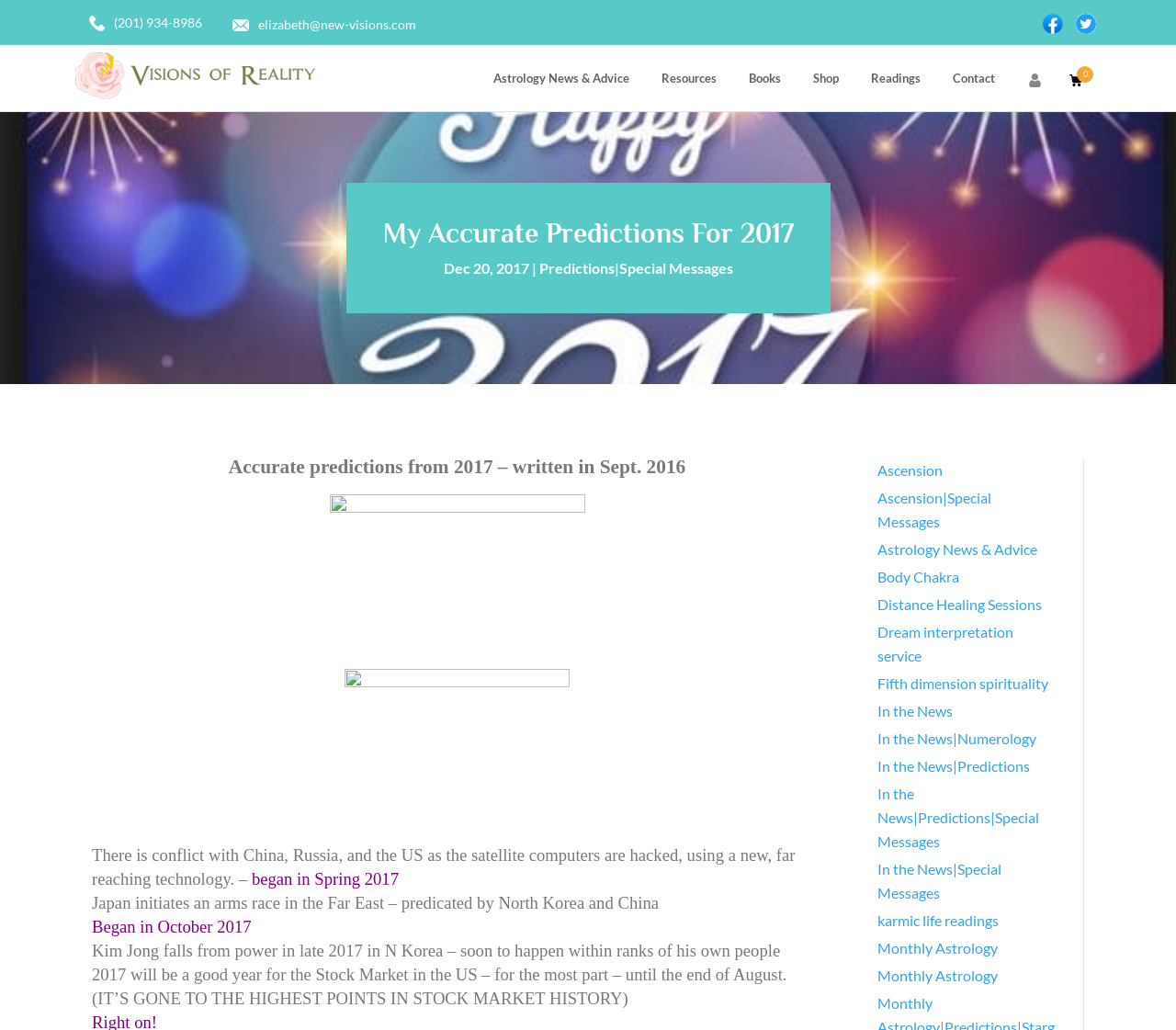Identify the bounding box coordinates for the element you need to click to achieve the following task: "Get a reading". The coordinates must be four float values ranging from 0 to 1, formatted as [left, top, right, bottom].

[0.741, 0.044, 0.783, 0.108]